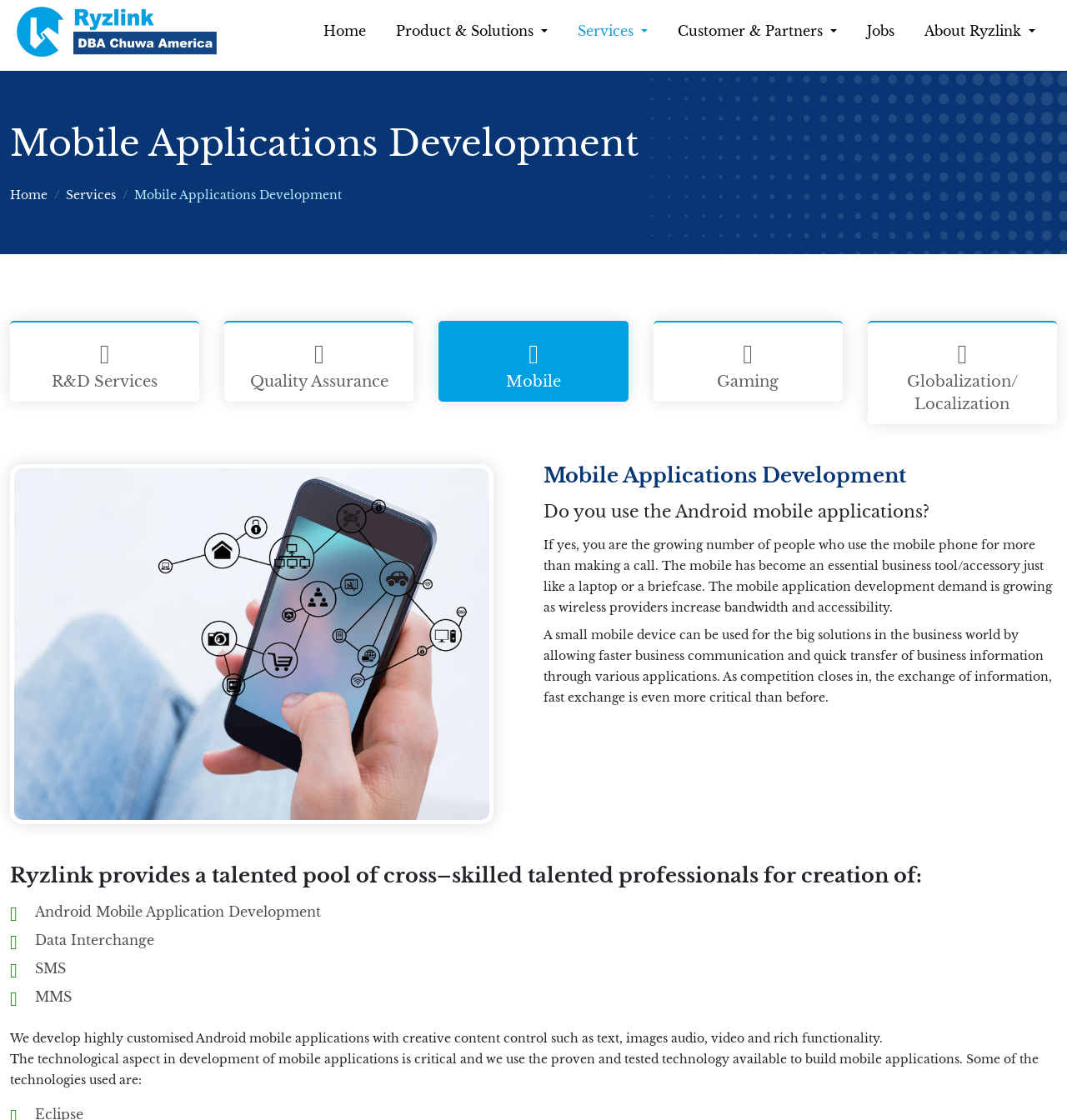Create a detailed narrative describing the layout and content of the webpage.

The webpage is about Ryzlink, a company that specializes in high technology, banking, finance, insurance, energy, and transportation. At the top, there is a navigation menu with links to "Home", "Product & Solutions", "Services", "Customer & Partners", "Jobs", and "About Ryzlink". 

Below the navigation menu, there is a heading that reads "Mobile Applications Development". Next to it, there is a breadcrumb navigation with links to "Home" and "Services". 

On the left side, there are five links with icons, each representing a different service: R&D Services, Quality Assurance, Mobile, Gaming, and Globalization/Localization. 

On the right side, there is a section with a heading "Mobile Applications Development" and a subheading "Do you use the Android mobile applications?". This section contains two paragraphs of text discussing the importance of mobile applications in business and how they can be used for faster communication and information transfer. 

Below this section, there is another heading "Ryzlink provides a talented pool of cross–skilled talented professionals for creation of:" followed by a list of services including Android Mobile Application Development, Data Interchange, SMS, and MMS. 

Finally, there are two paragraphs of text describing Ryzlink's mobile application development services, including the use of creative content control and proven technologies.